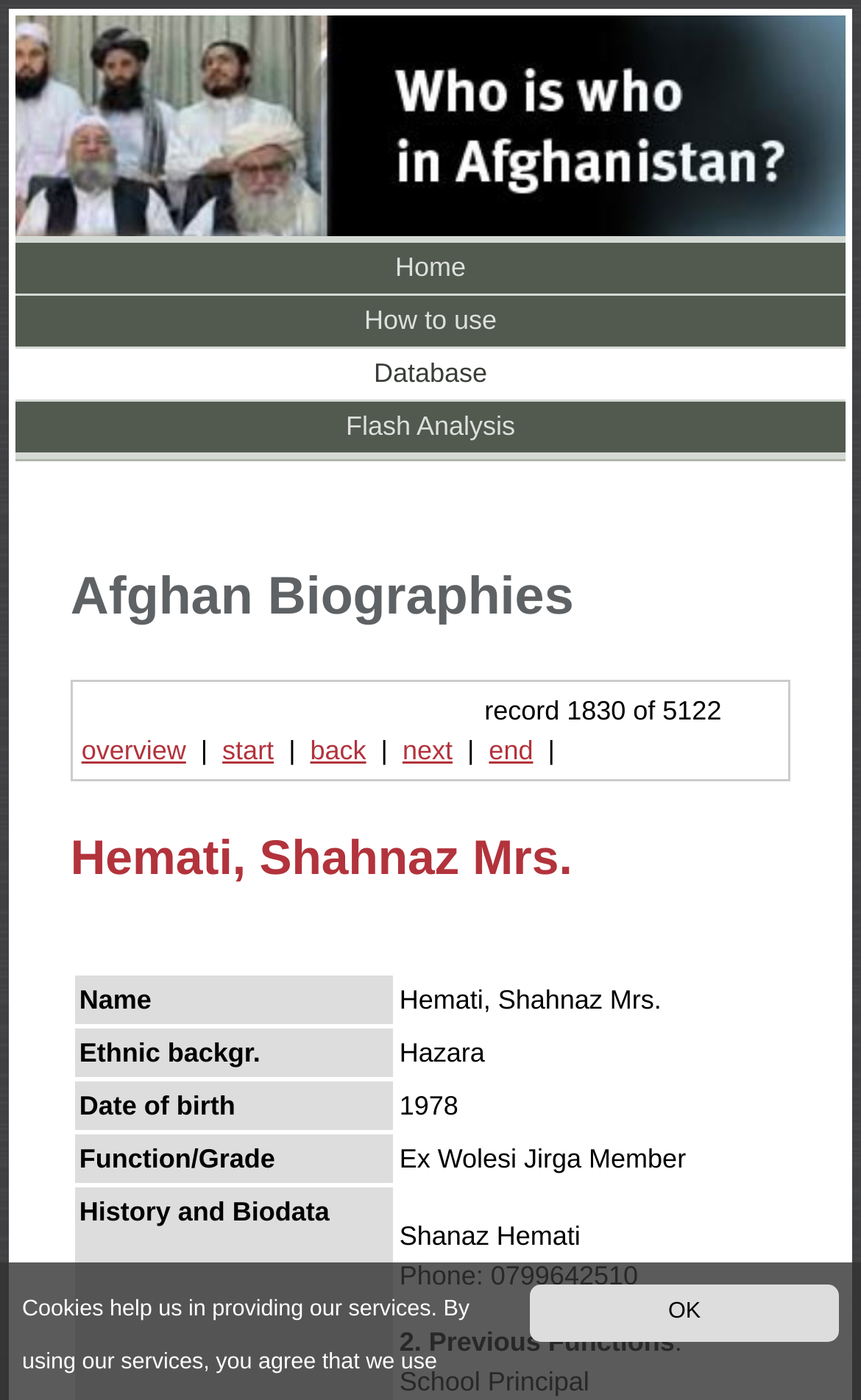Please find the bounding box for the UI component described as follows: "start".

[0.258, 0.525, 0.318, 0.547]